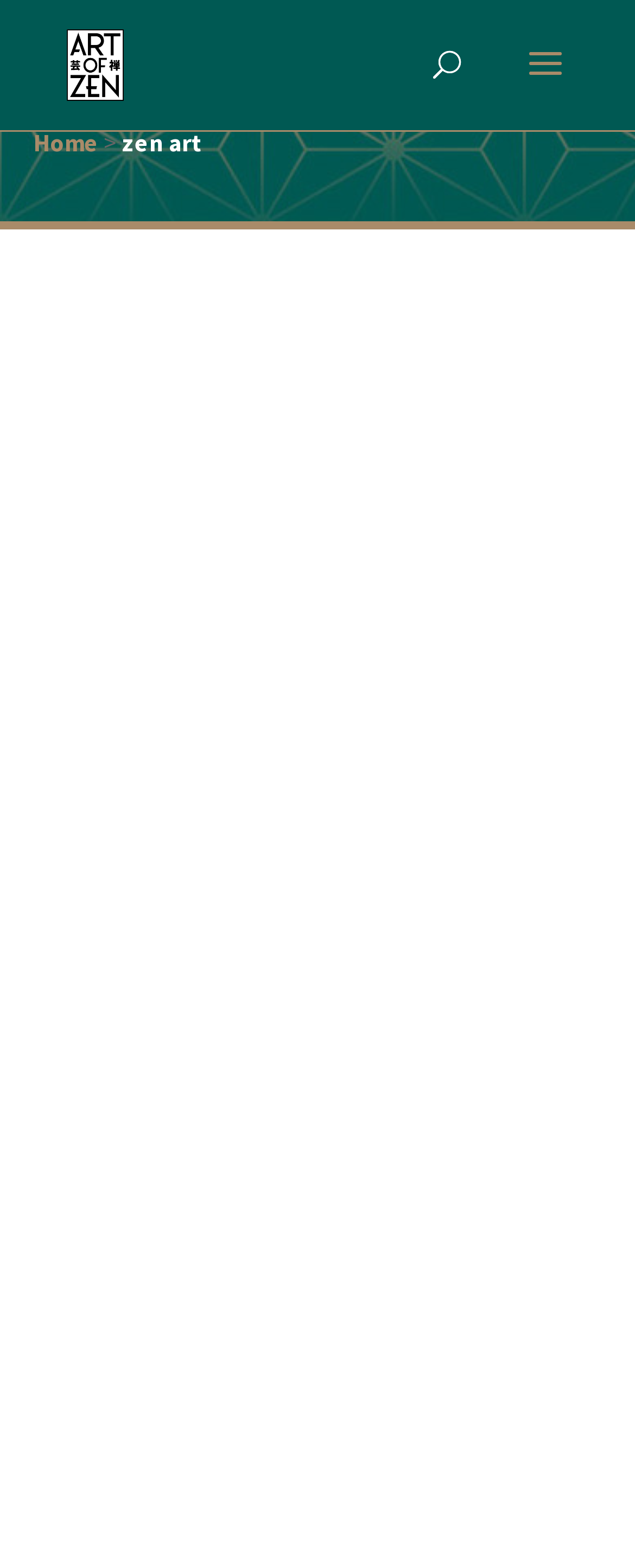Identify the bounding box coordinates of the specific part of the webpage to click to complete this instruction: "learn about Ukiyo-e".

[0.05, 0.507, 0.201, 0.53]